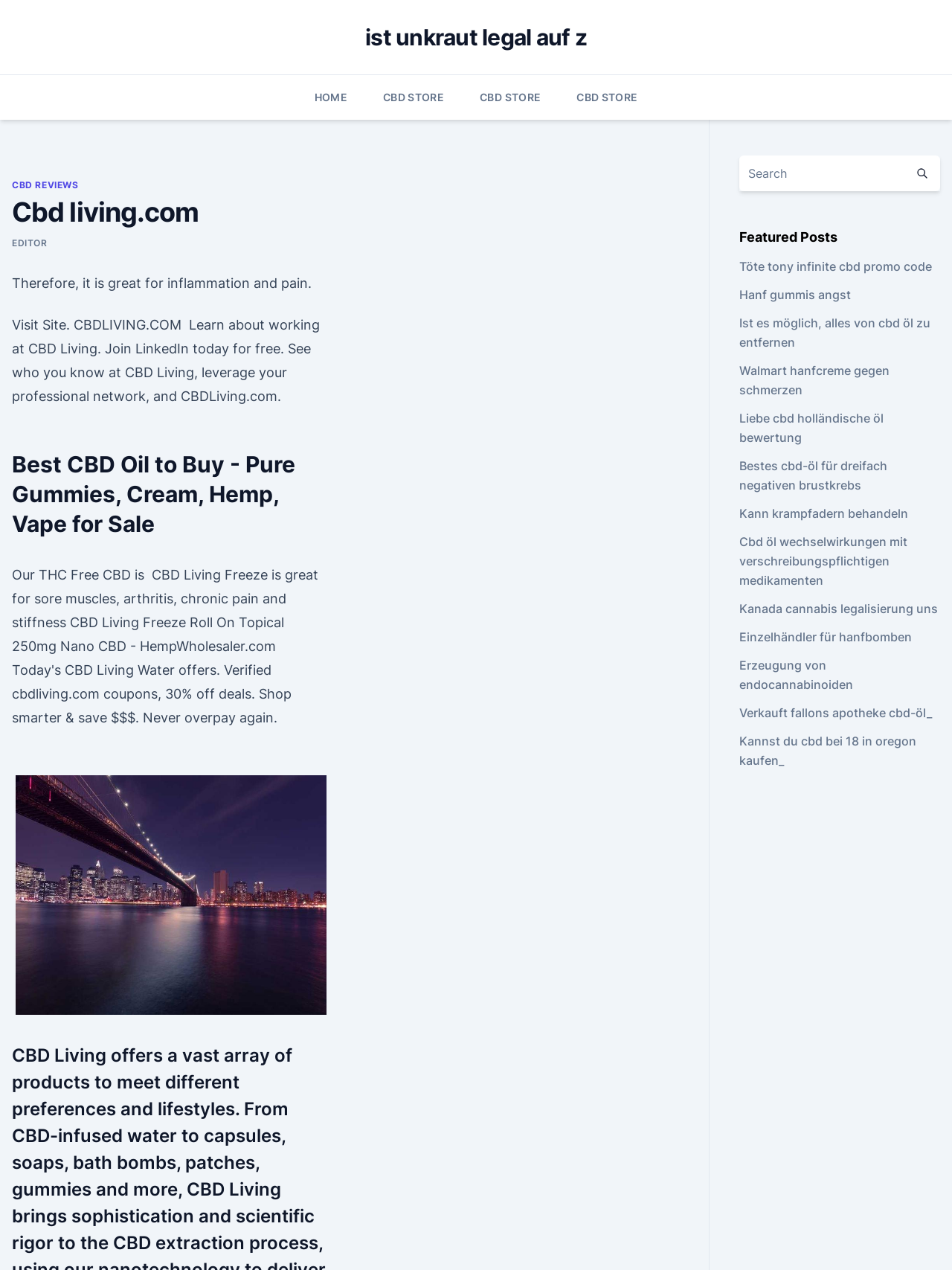Determine the bounding box coordinates of the region to click in order to accomplish the following instruction: "Click on the 'HOME' link". Provide the coordinates as four float numbers between 0 and 1, specifically [left, top, right, bottom].

[0.33, 0.059, 0.365, 0.094]